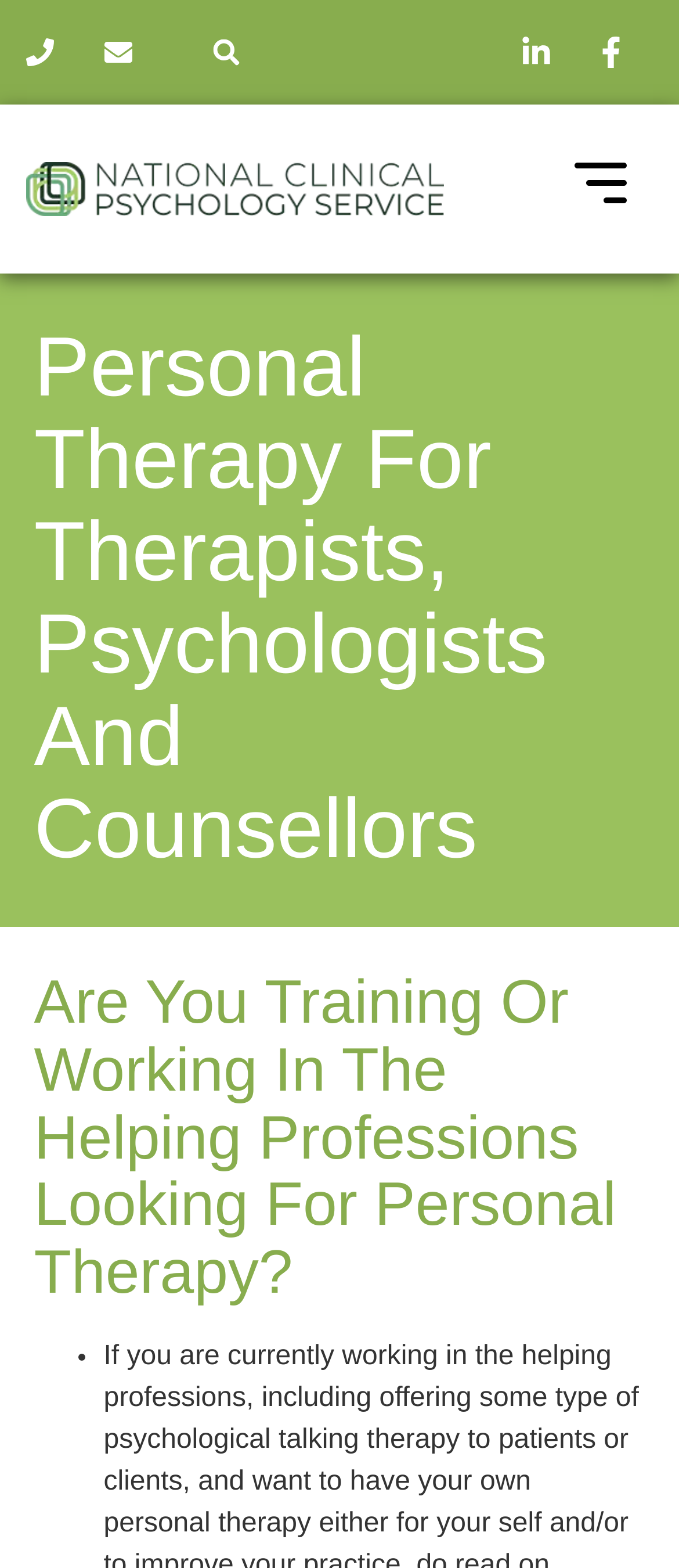Calculate the bounding box coordinates of the UI element given the description: "0330 223 1844".

[0.038, 0.024, 0.103, 0.042]